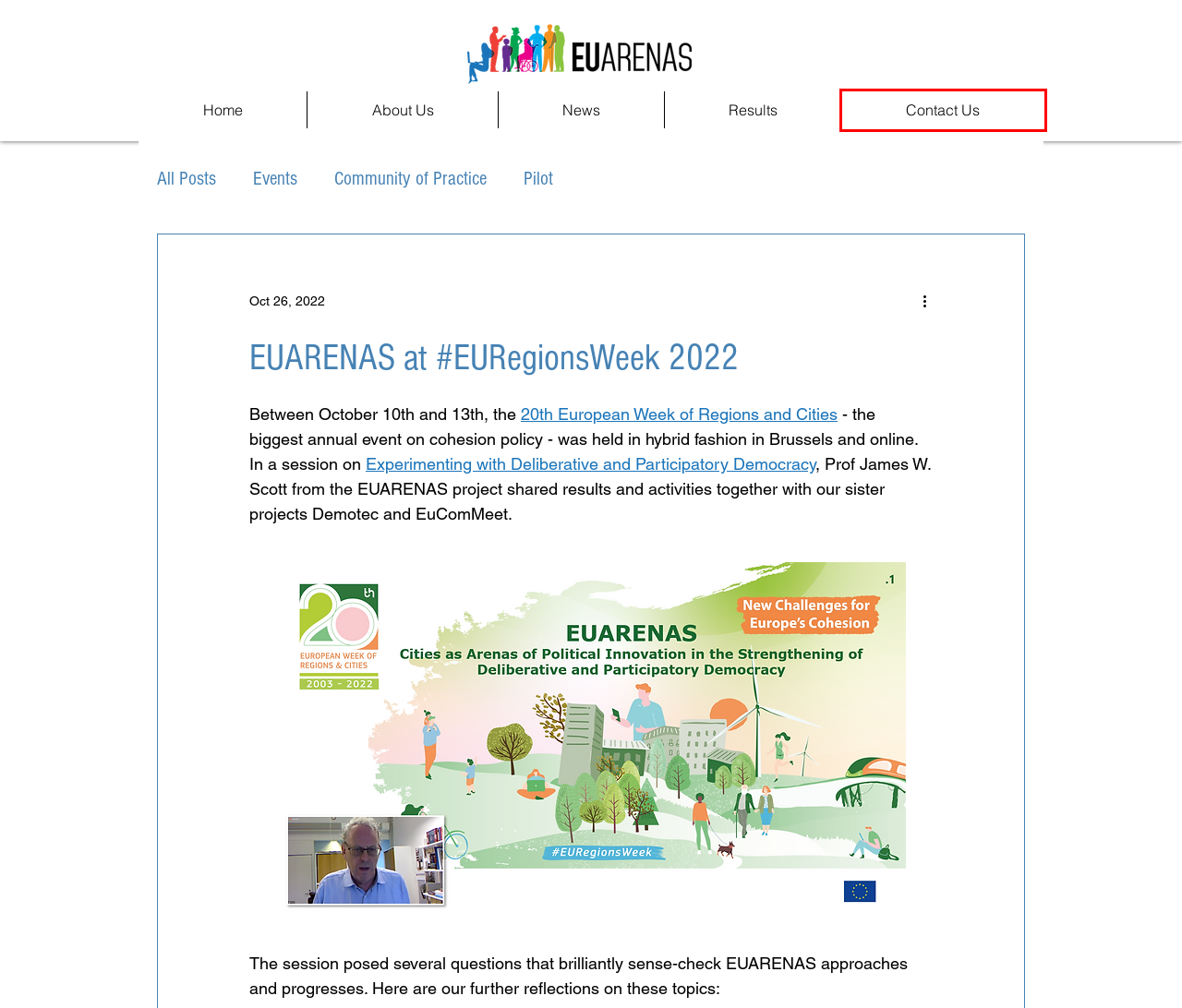With the provided screenshot showing a webpage and a red bounding box, determine which webpage description best fits the new page that appears after clicking the element inside the red box. Here are the options:
A. Pilot
B. Events
C. Rural participation piloted through social hackathon "Vunki Mano" in Voru
D. Community of Practice
E. Home | EUARENAS
F. EUARENAS Updated Conceptual Framework
G. News | EUARENAS
H. Contact Us | EUARENAS

H